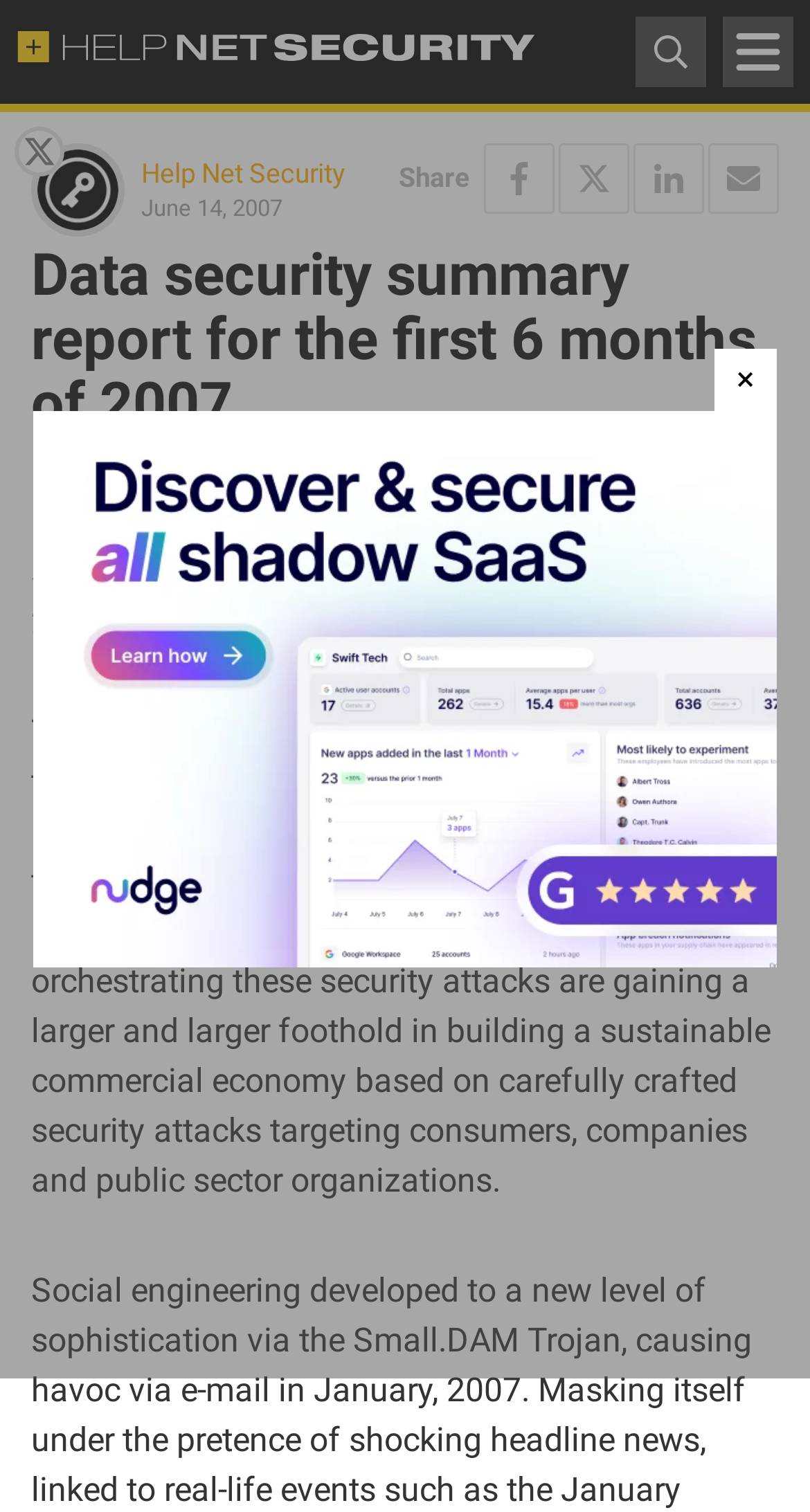Please provide a one-word or phrase answer to the question: 
What is the topic of the article?

Data security